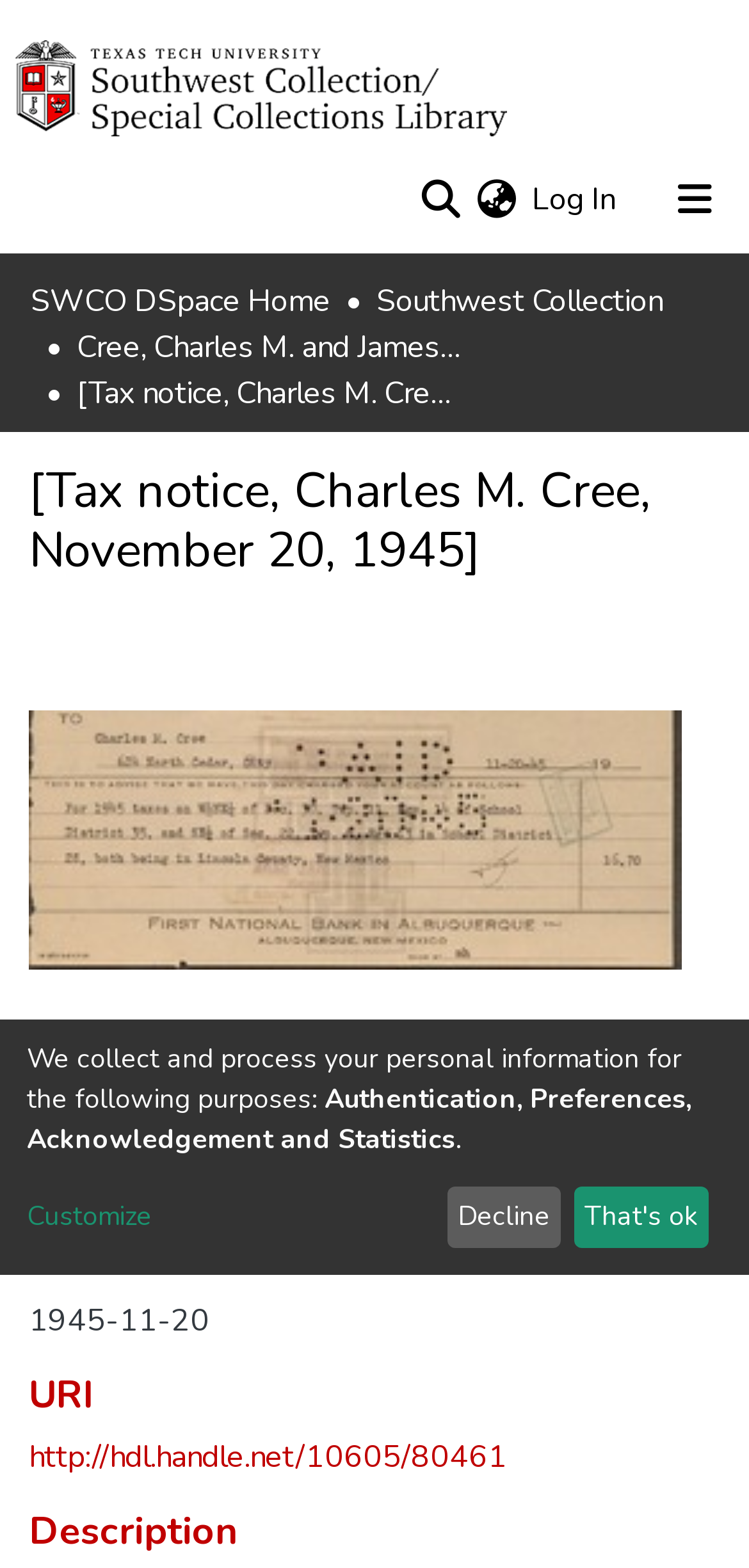Answer the question in a single word or phrase:
What is the date of the tax notice?

November 20, 1945